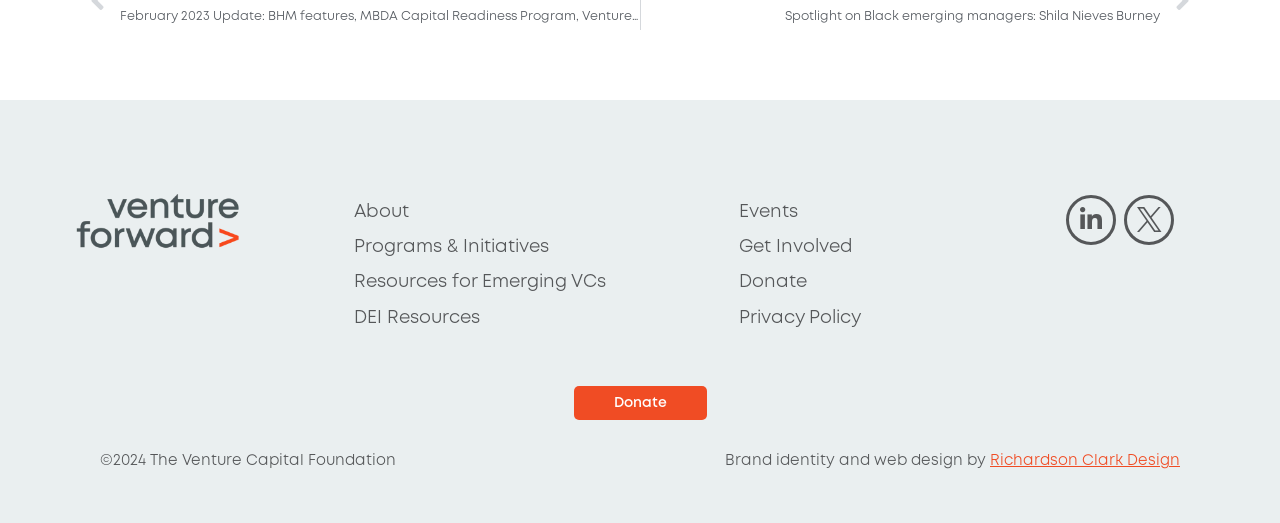Provide the bounding box coordinates of the section that needs to be clicked to accomplish the following instruction: "Visit Programs & Initiatives."

[0.261, 0.44, 0.489, 0.507]